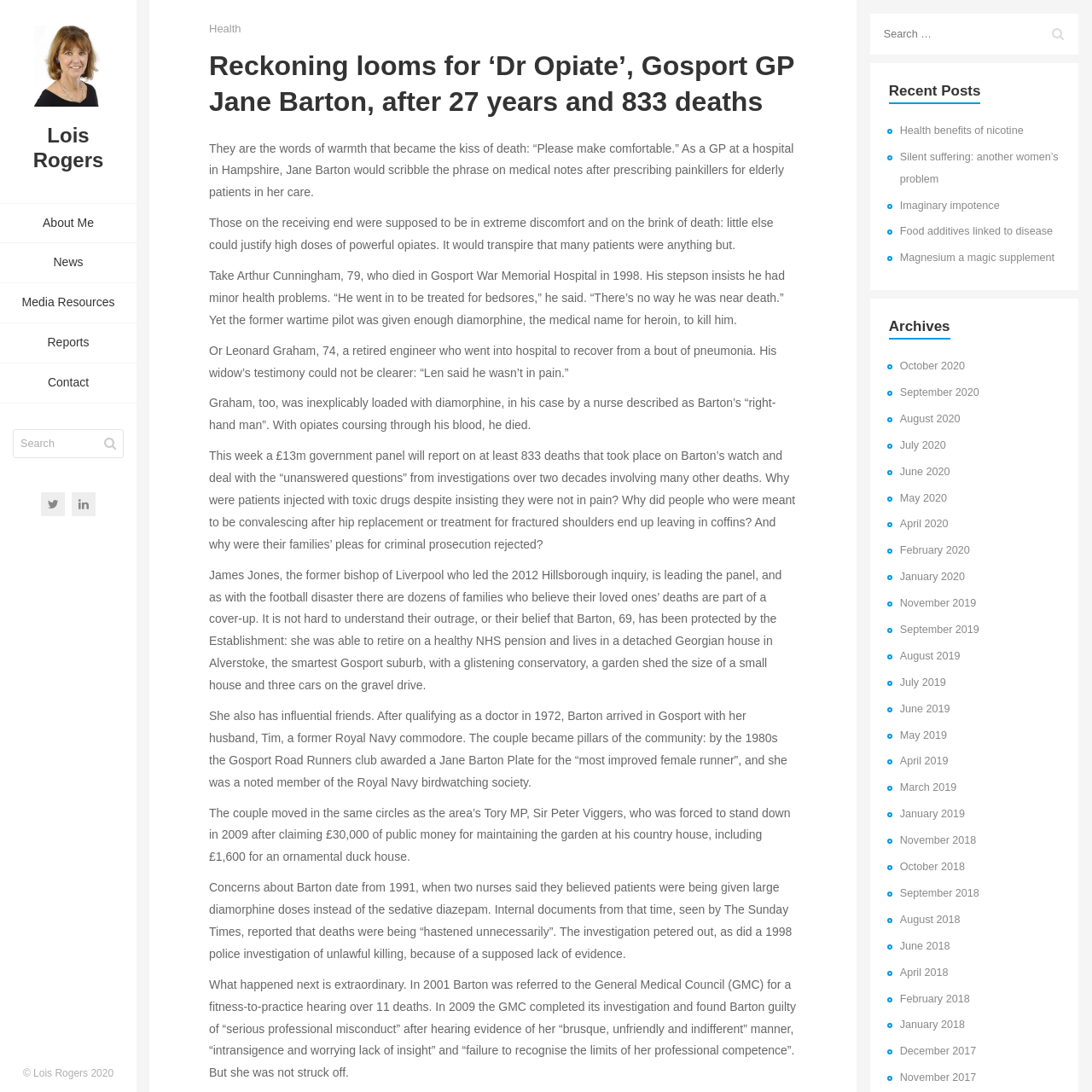Please indicate the bounding box coordinates for the clickable area to complete the following task: "Visit Lois Rogers' homepage". The coordinates should be specified as four float numbers between 0 and 1, i.e., [left, top, right, bottom].

[0.016, 0.113, 0.109, 0.158]